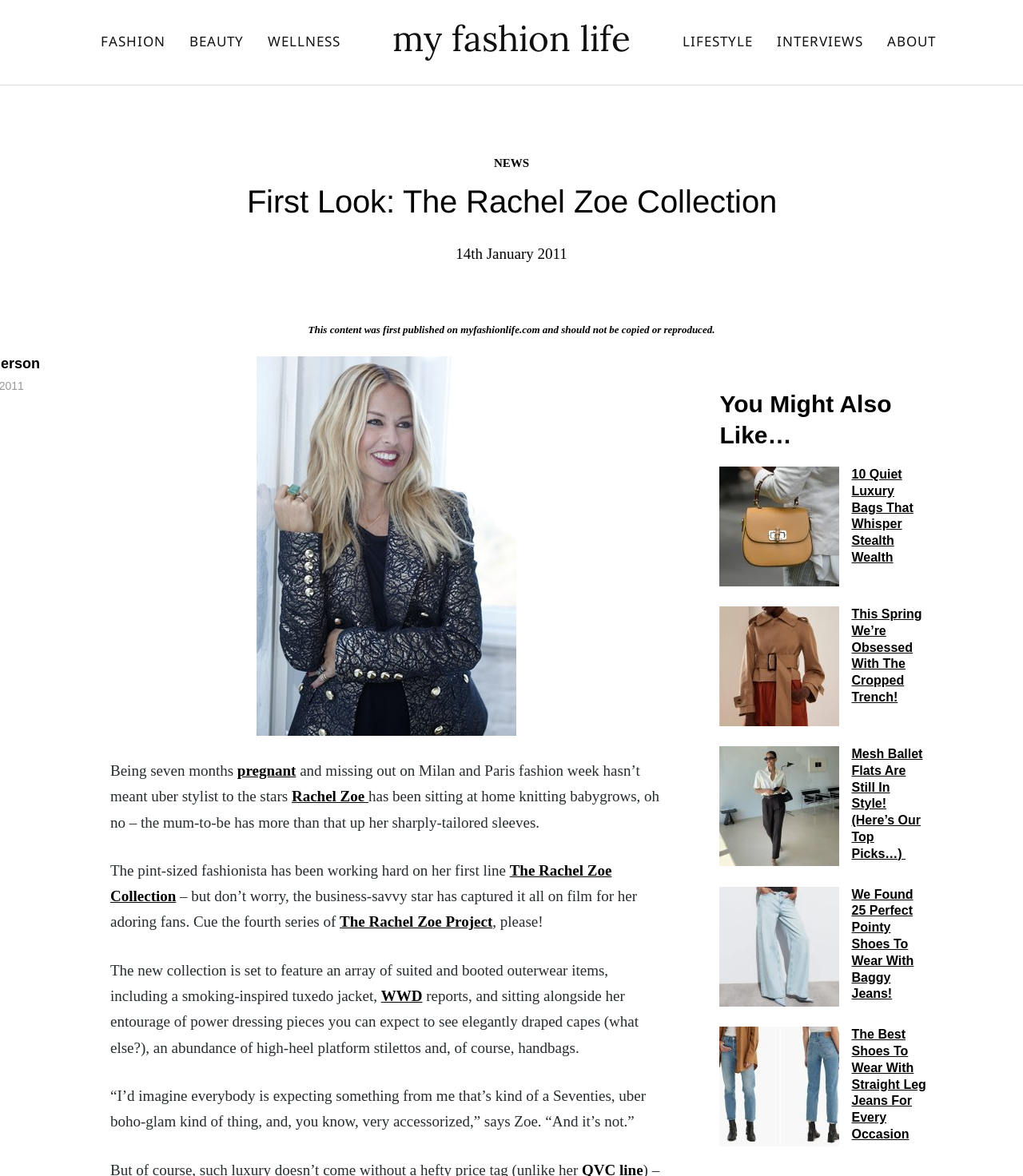Identify the bounding box coordinates of the clickable region necessary to fulfill the following instruction: "Learn more about Rachel Zoe". The bounding box coordinates should be four float numbers between 0 and 1, i.e., [left, top, right, bottom].

[0.285, 0.67, 0.36, 0.684]